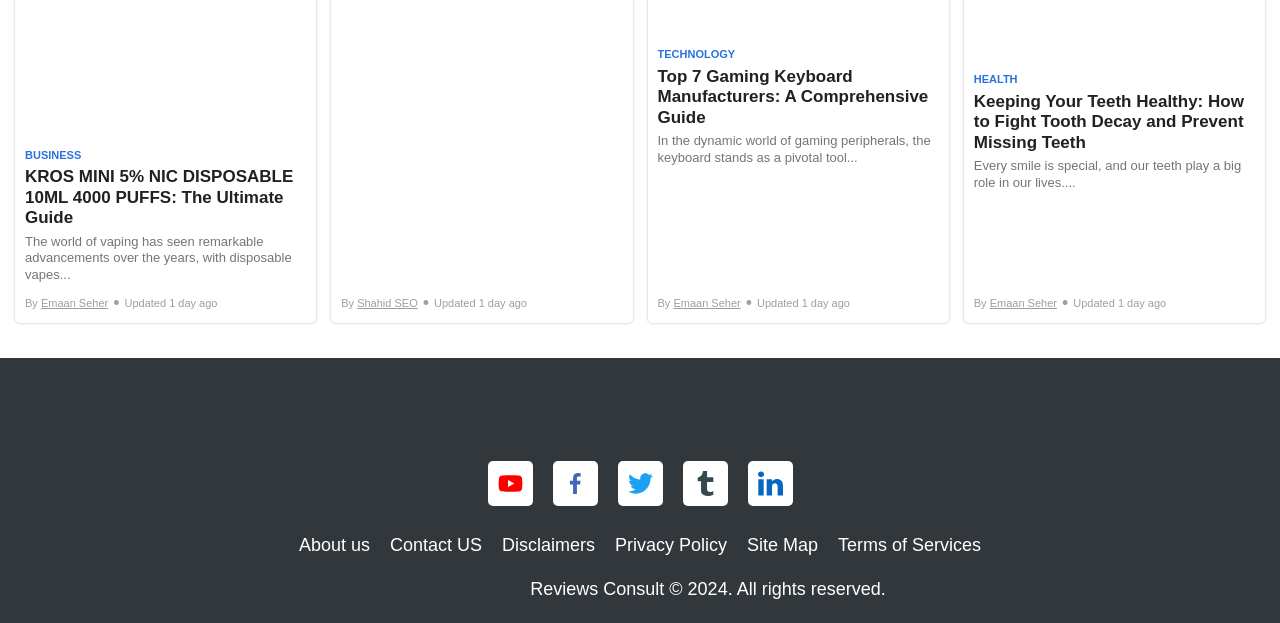Select the bounding box coordinates of the element I need to click to carry out the following instruction: "Click on BUSINESS".

[0.02, 0.236, 0.063, 0.264]